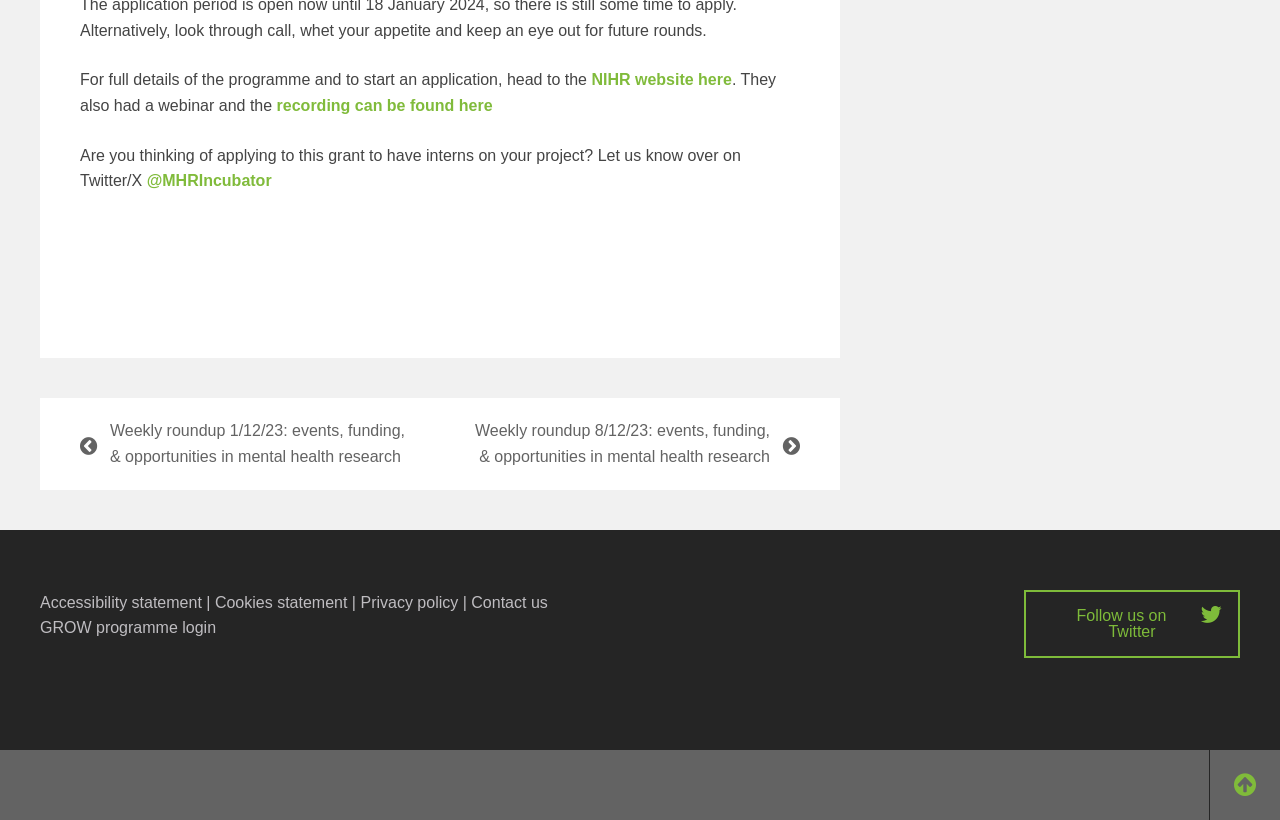What is the Twitter handle mentioned?
Based on the visual, give a brief answer using one word or a short phrase.

@MHRIncubator